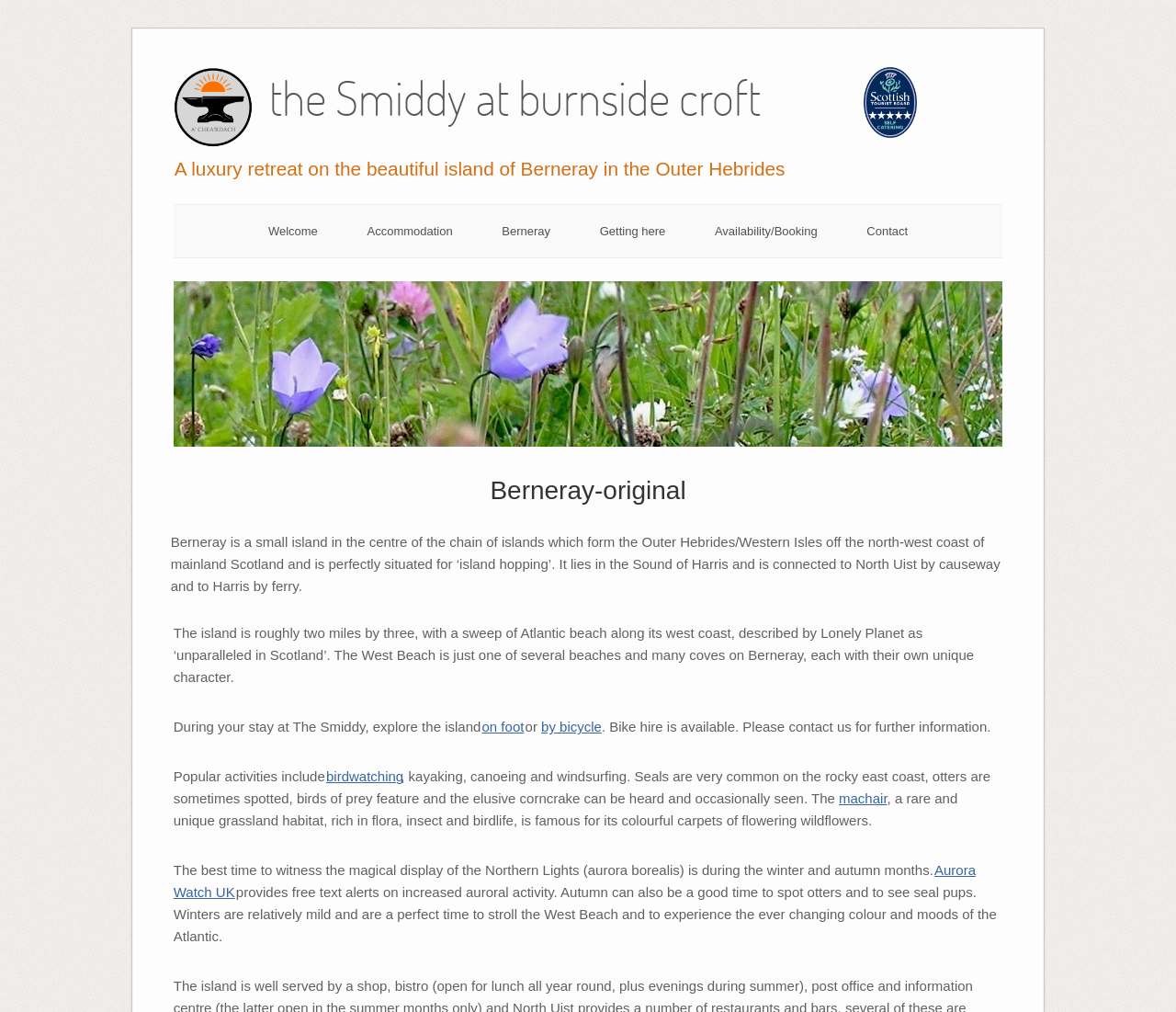Could you provide the bounding box coordinates for the portion of the screen to click to complete this instruction: "Click on 'Berneray'"?

[0.427, 0.222, 0.468, 0.235]